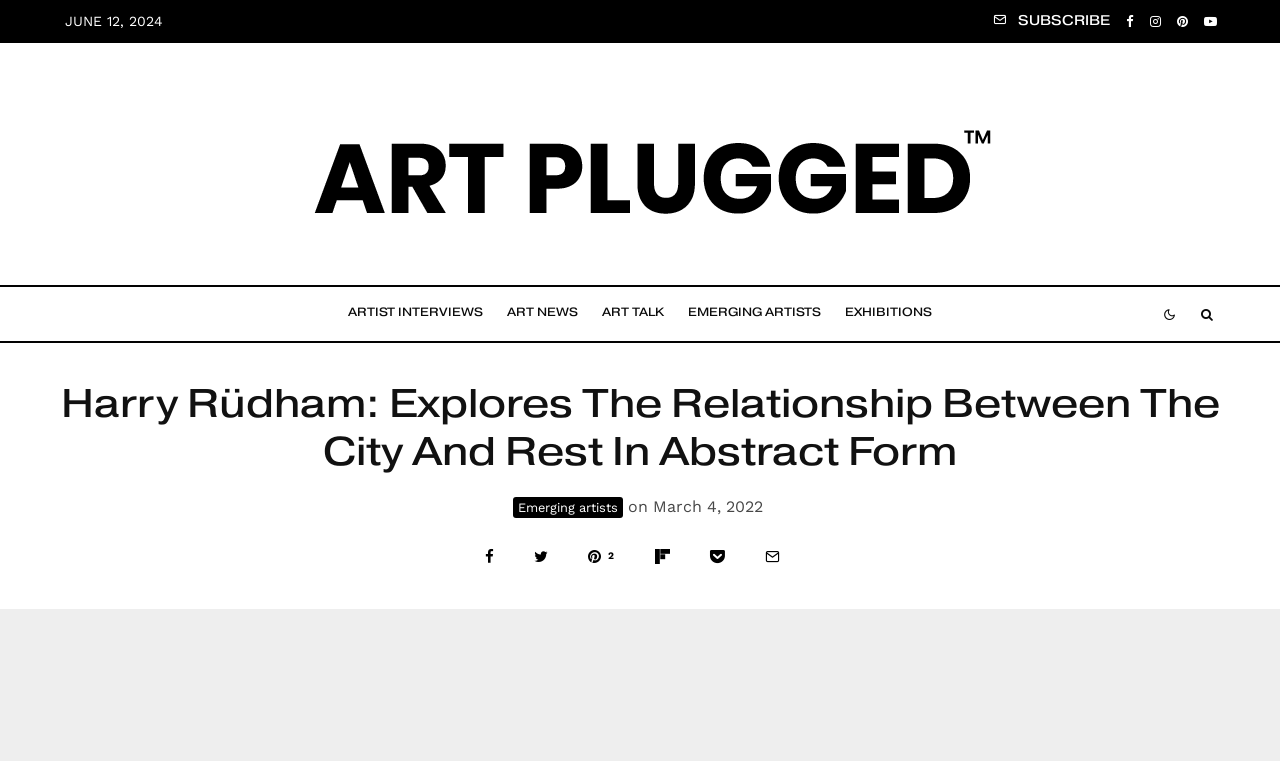Locate the bounding box coordinates of the element that should be clicked to fulfill the instruction: "Subscribe to the newsletter".

[0.77, 0.0, 0.873, 0.057]